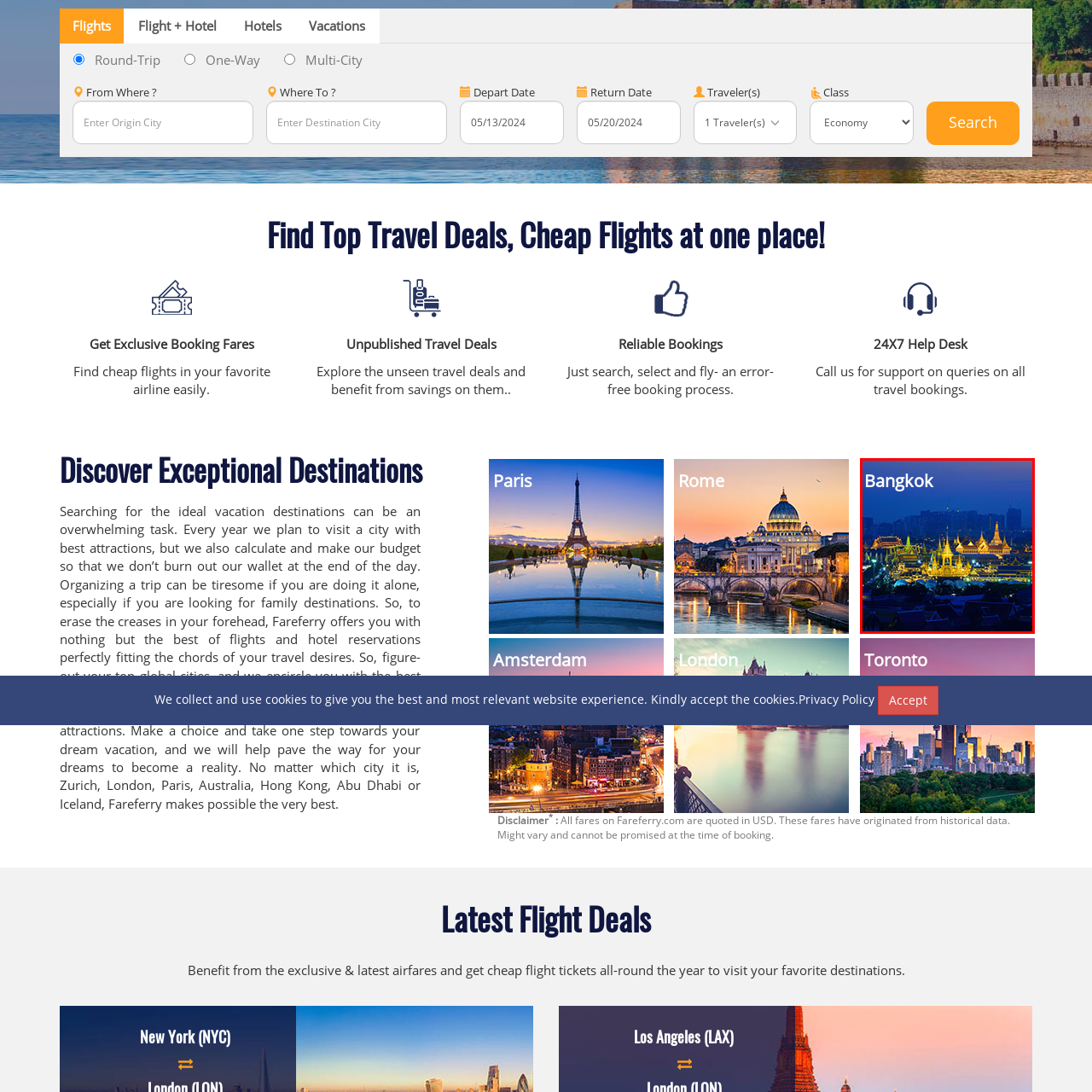Examine the content inside the red bounding box and offer a comprehensive answer to the following question using the details from the image: What time of day is depicted in the image?

The caption describes the image as showcasing the stunning skyline of Bangkok 'illuminated by shimmering lights at dusk', which indicates that the time of day depicted in the image is dusk.